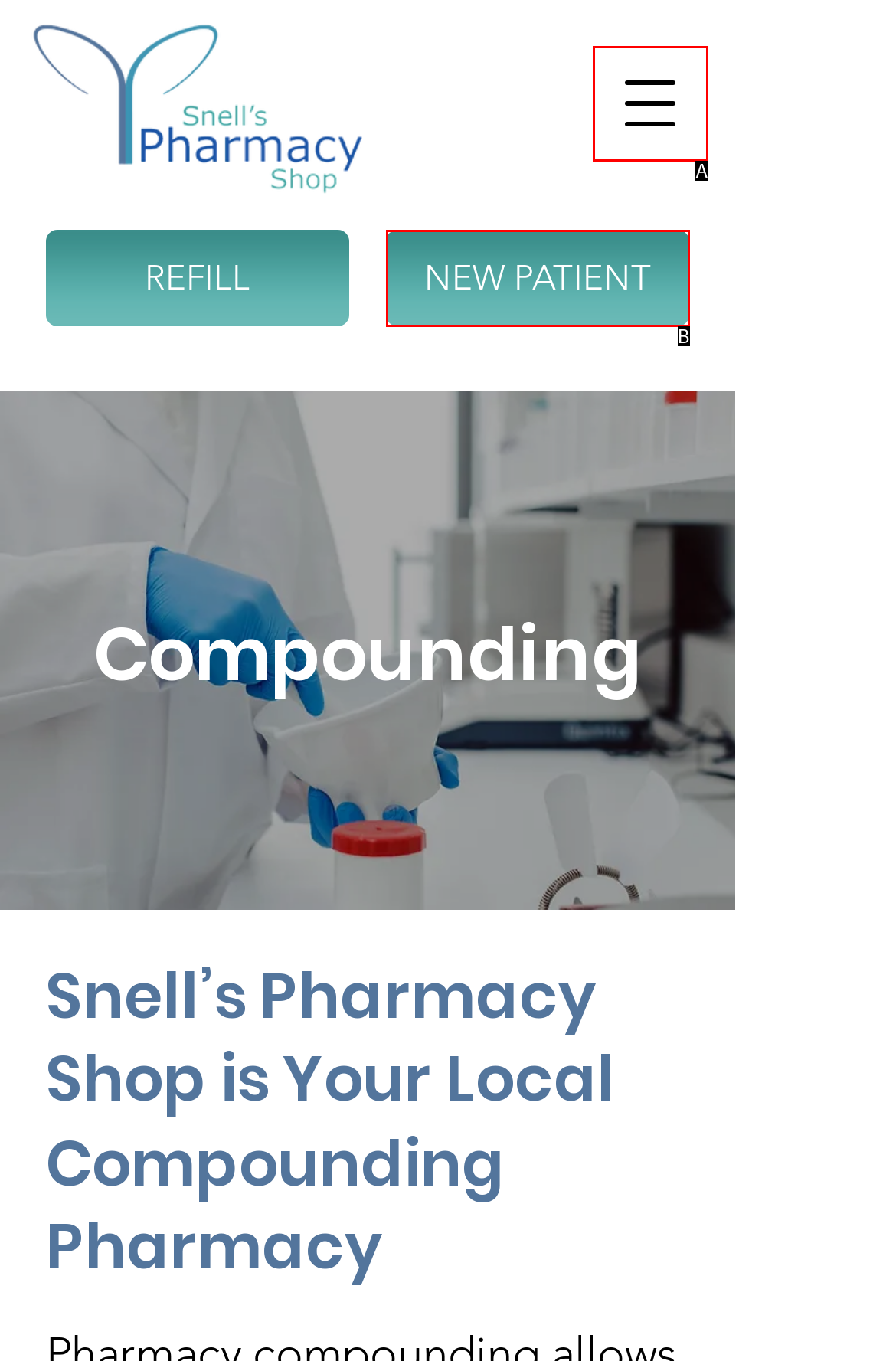Identify the matching UI element based on the description: aria-label="Open navigation menu"
Reply with the letter from the available choices.

A